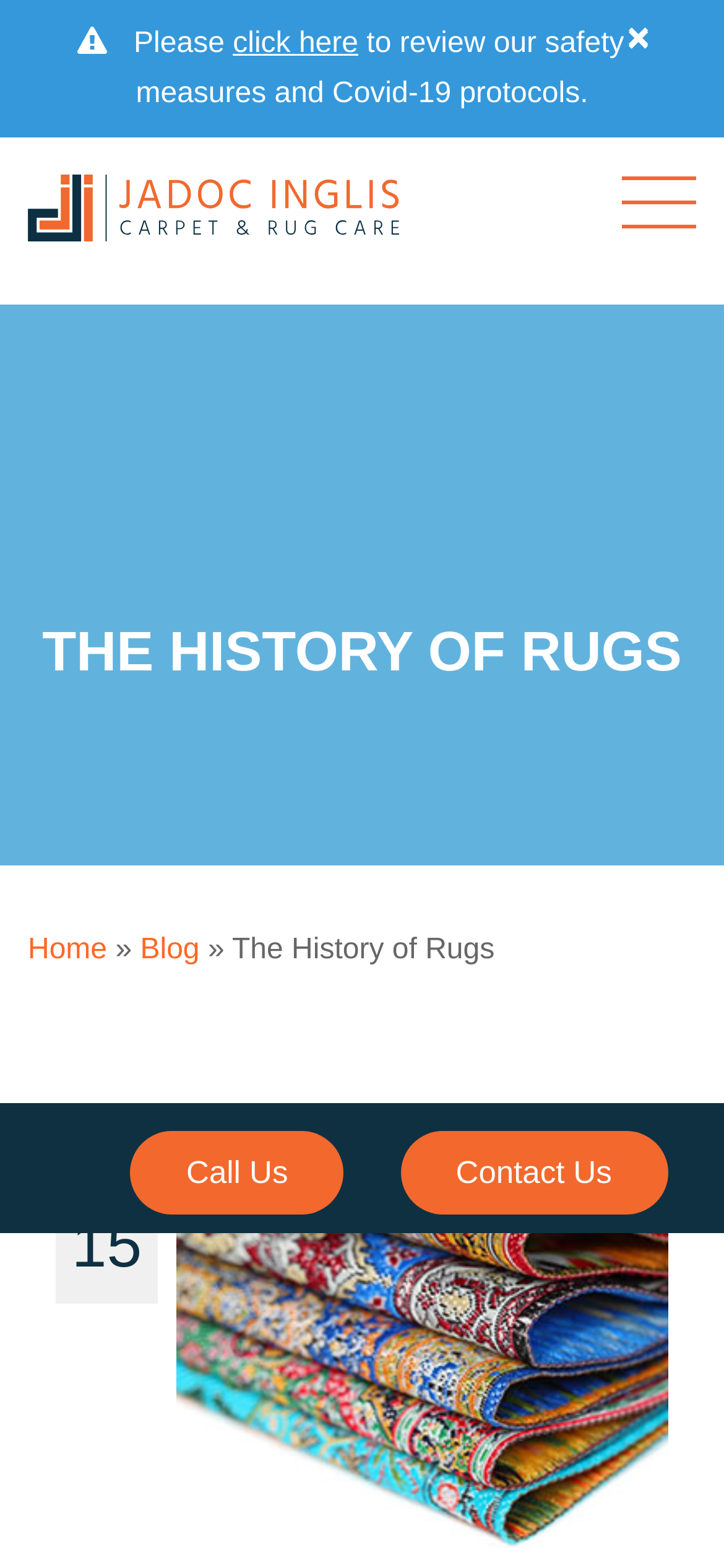Please identify the webpage's heading and generate its text content.

THE HISTORY OF RUGS